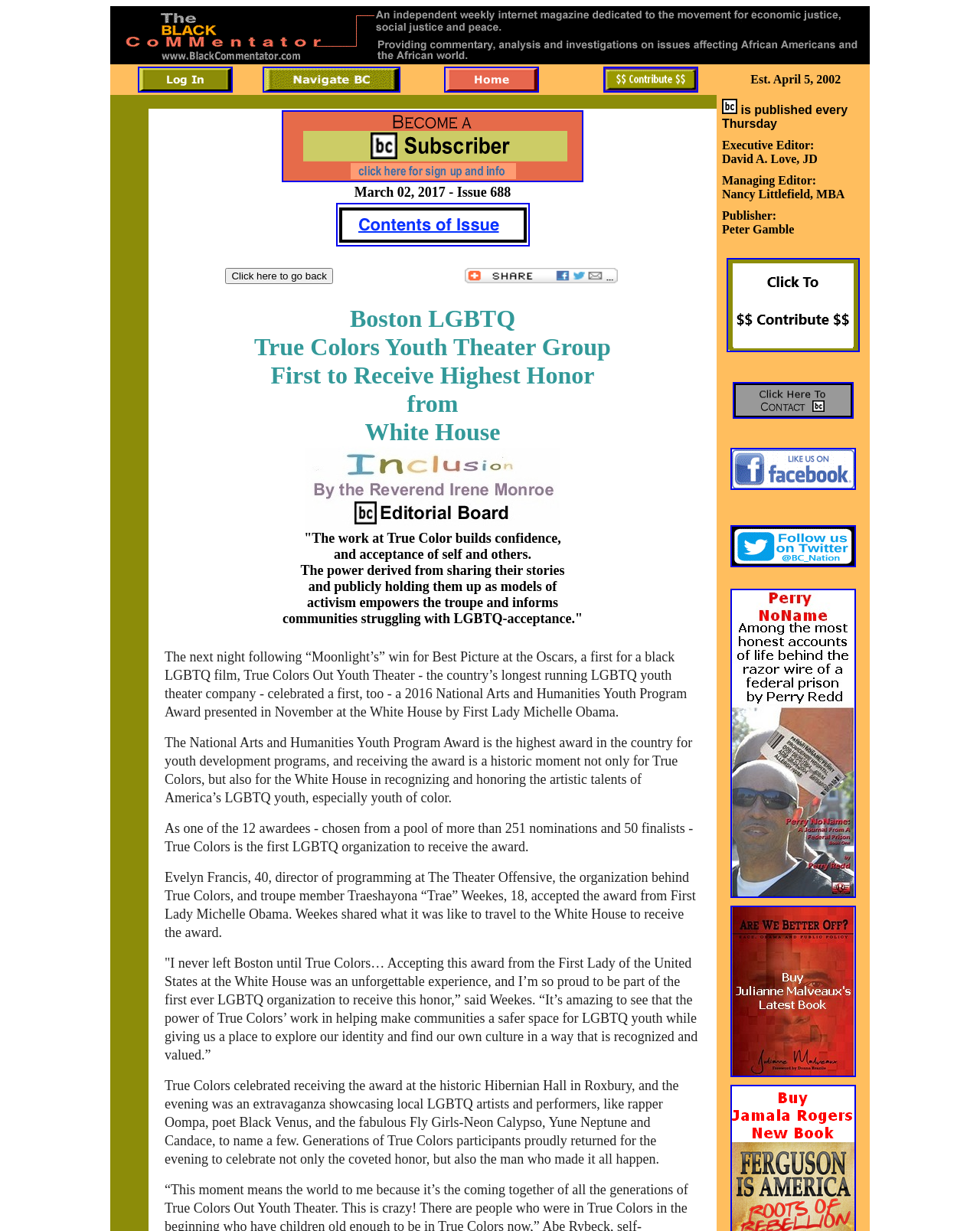Give a one-word or short phrase answer to the question: 
What is the honor received by the True Colors Youth Theater Group?

Highest Honor from White House